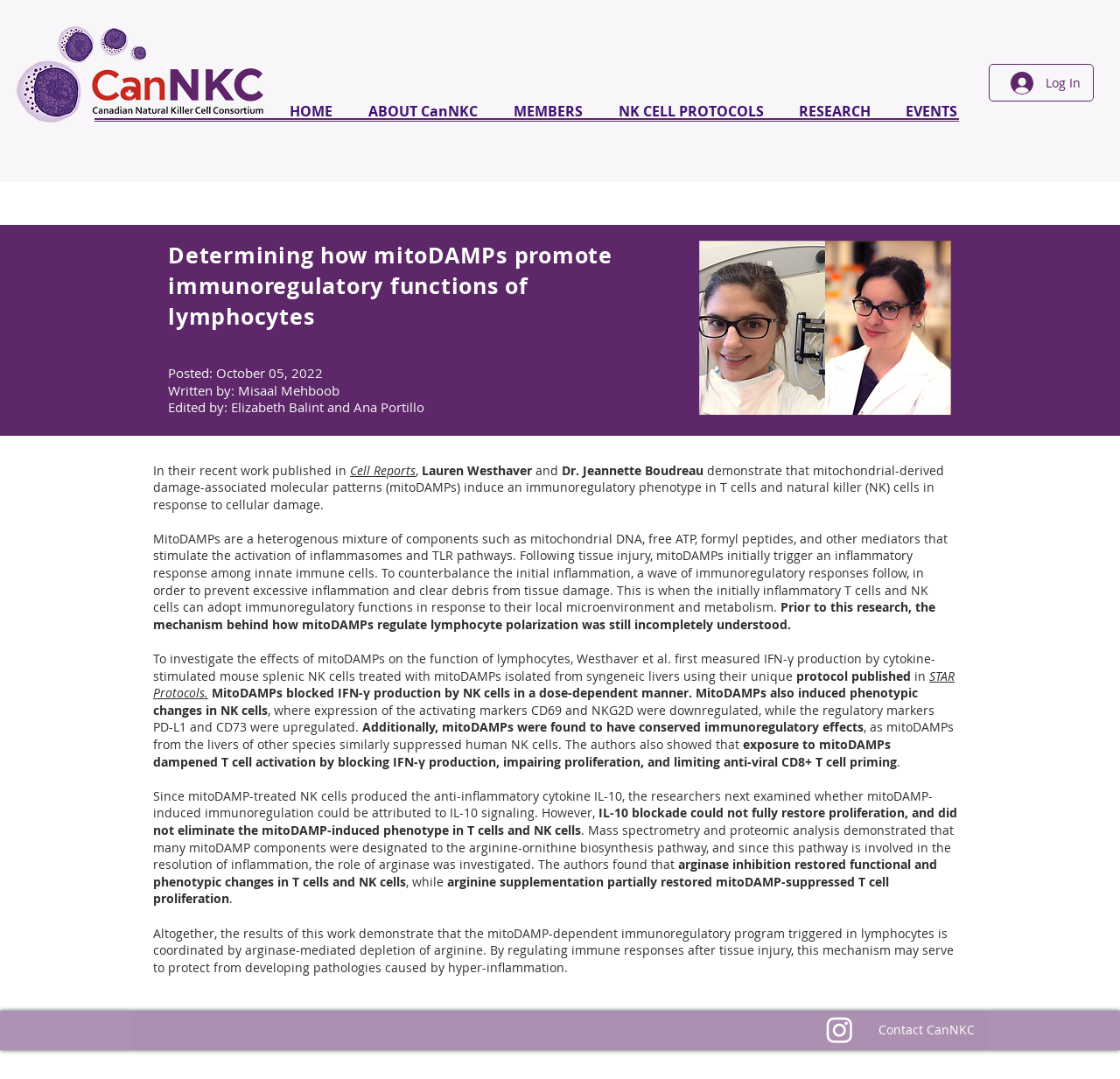What is the name of the research highlighted?
Please analyze the image and answer the question with as much detail as possible.

I found the answer by looking at the main content of the webpage, where the title of the research is displayed as 'Determining how mitoDAMPs promote immunoregulatory functions of lymphocytes'.